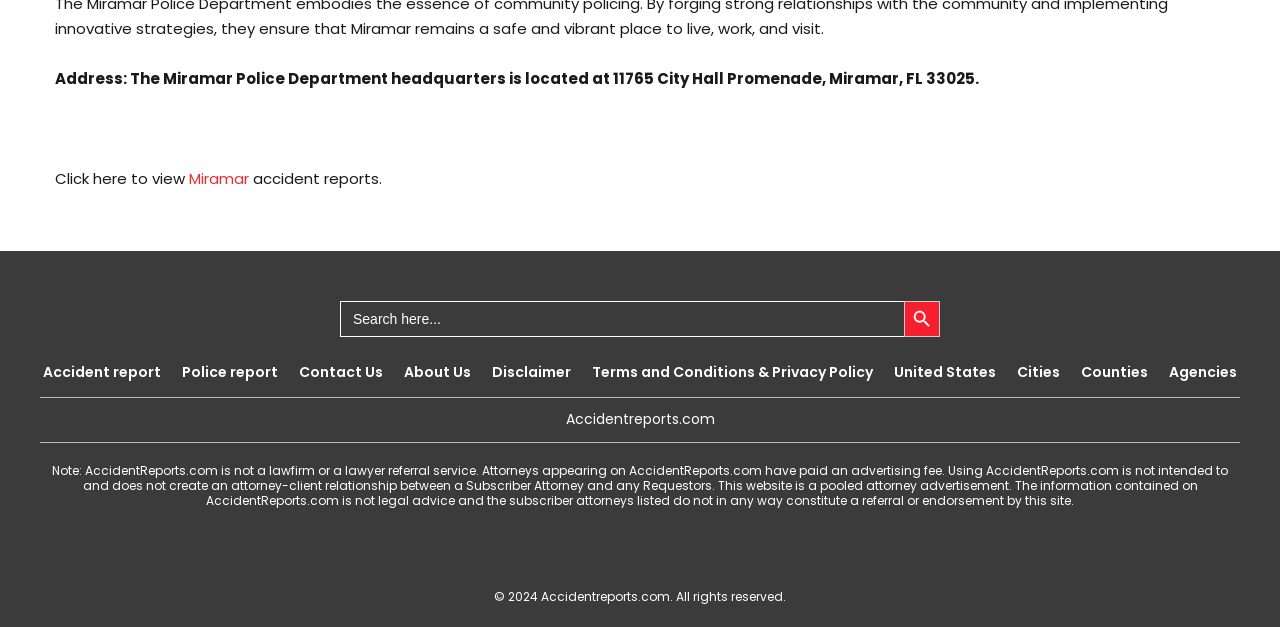What is the address of the Miramar Police Department?
Using the image as a reference, answer the question with a short word or phrase.

11765 City Hall Promenade, Miramar, FL 33025